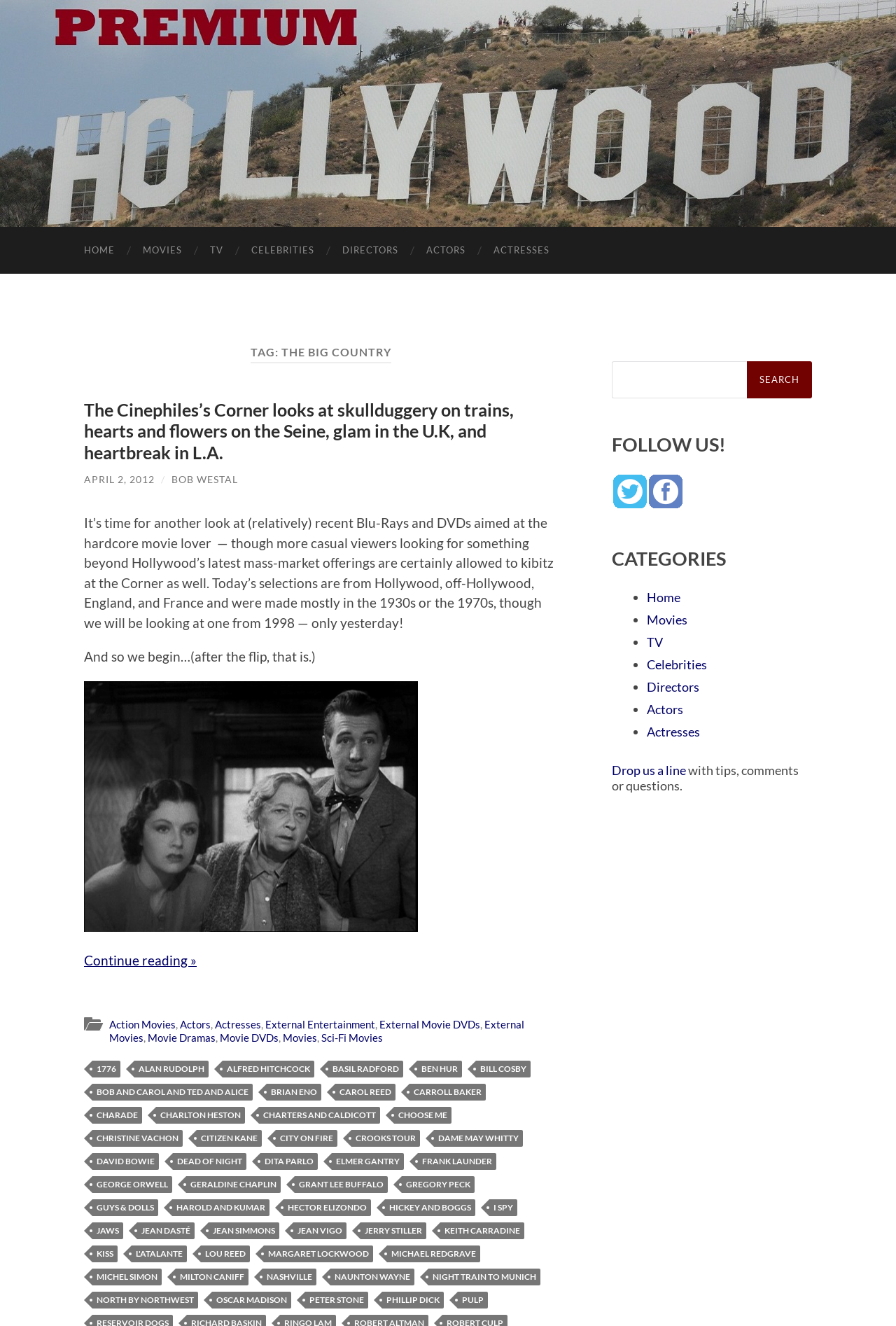Find the bounding box coordinates for the area that must be clicked to perform this action: "Explore movies by Charlton Heston".

[0.174, 0.835, 0.273, 0.847]